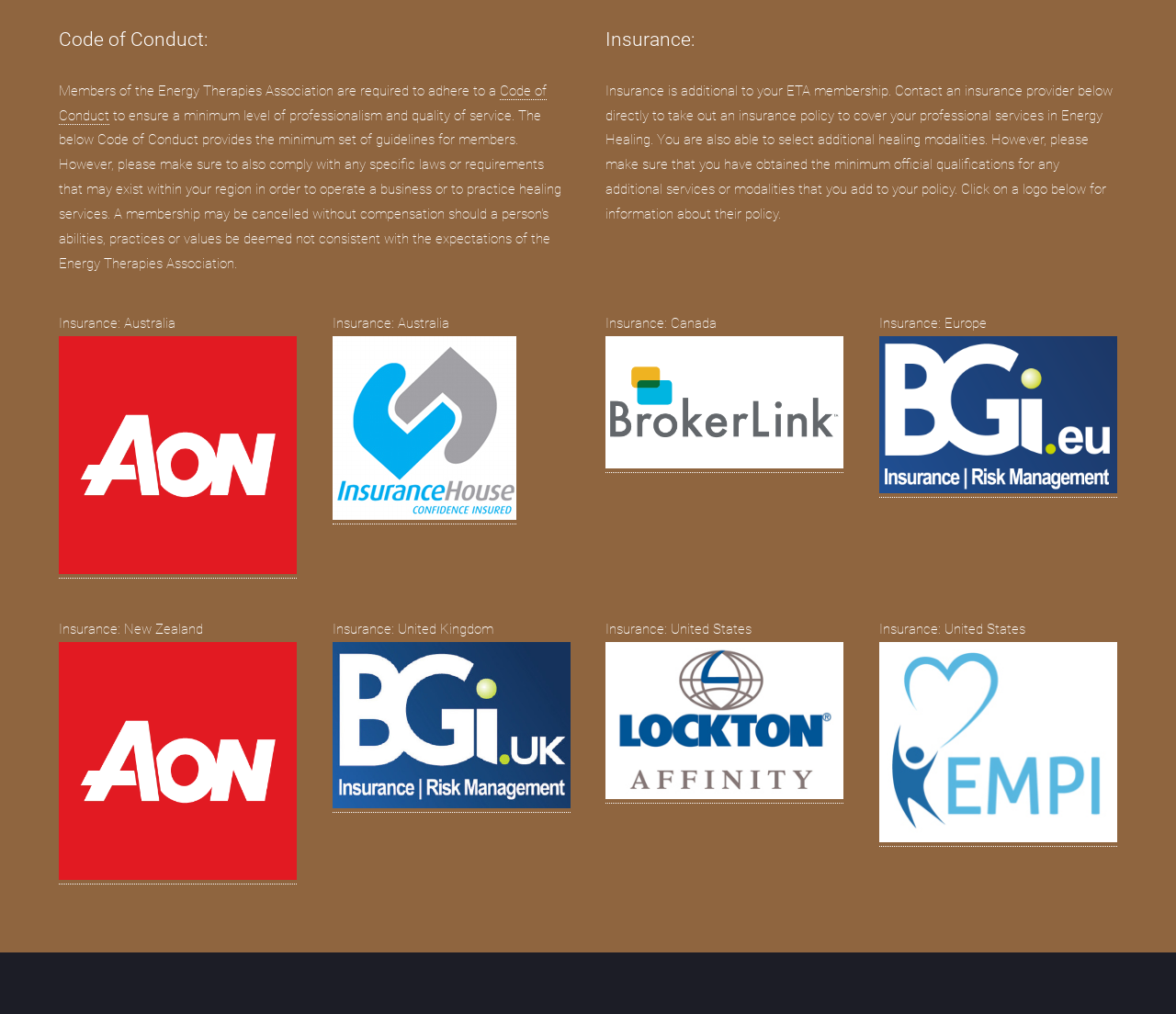Could you indicate the bounding box coordinates of the region to click in order to complete this instruction: "Enter your name".

None